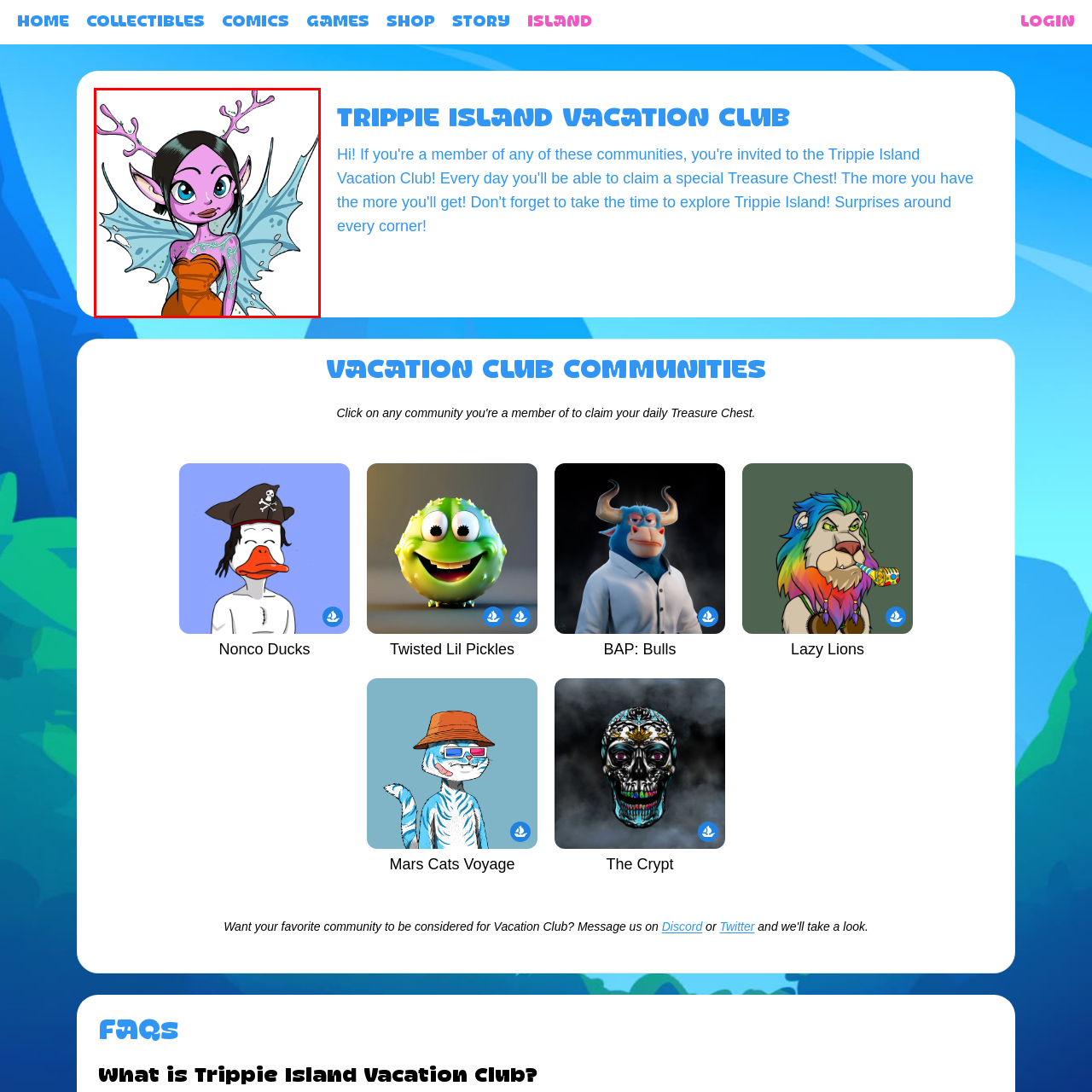What type of wings does the character have?
Focus on the section of the image inside the red bounding box and offer an in-depth answer to the question, utilizing the information visible in the image.

The character's wings are delicately designed and resemble those of a butterfly, featuring shades of blue and translucent detailing, which enhance her enchanting and magical appearance.